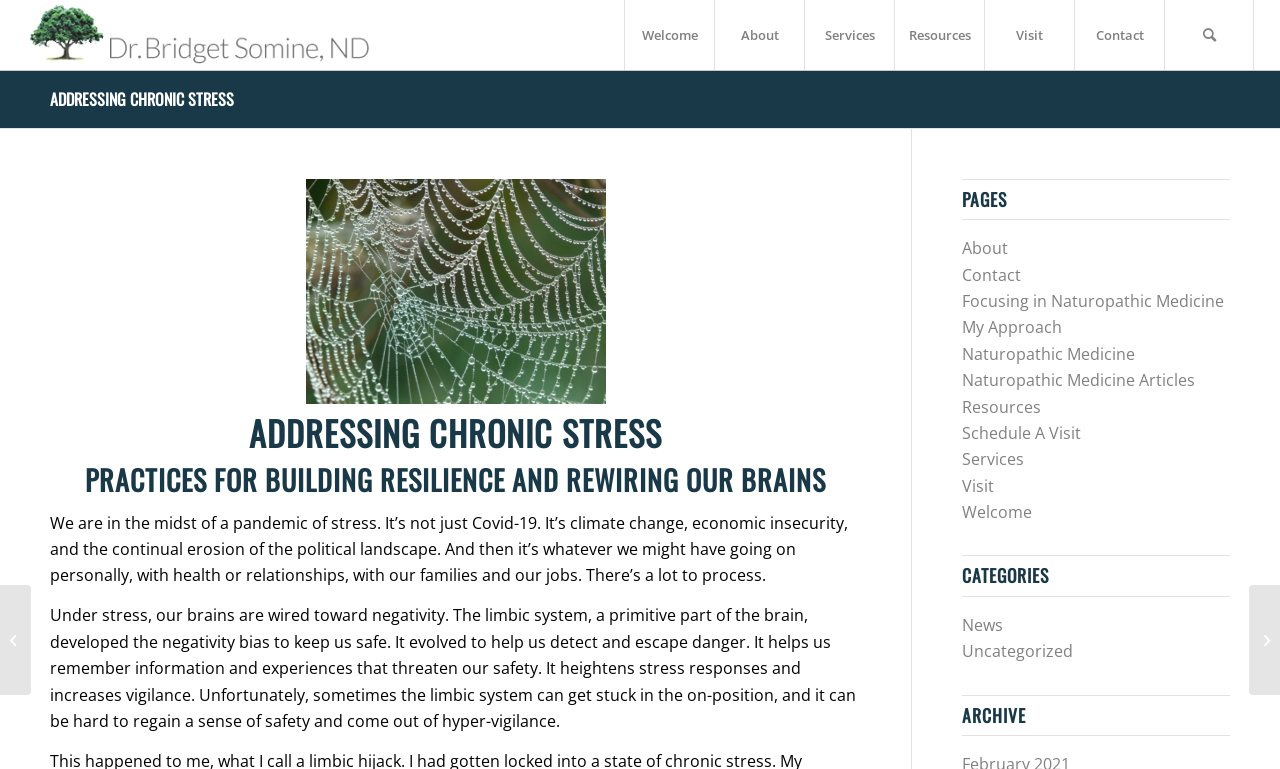Please provide a one-word or short phrase answer to the question:
What is the purpose of the limbic system according to the webpage?

to detect and escape danger